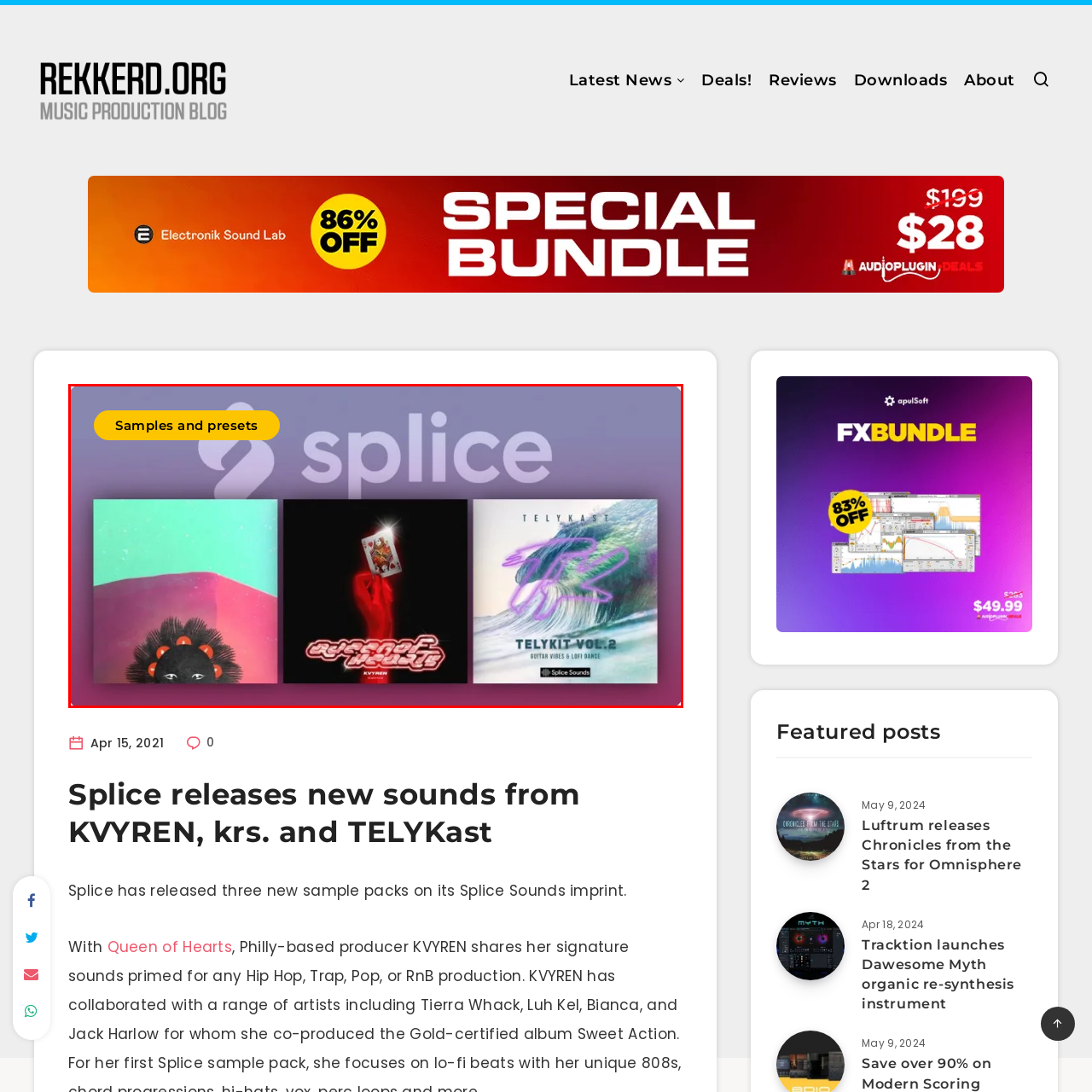Refer to the image within the red outline and provide a one-word or phrase answer to the question:
What is the label above the collection of artwork pieces?

Samples and presets